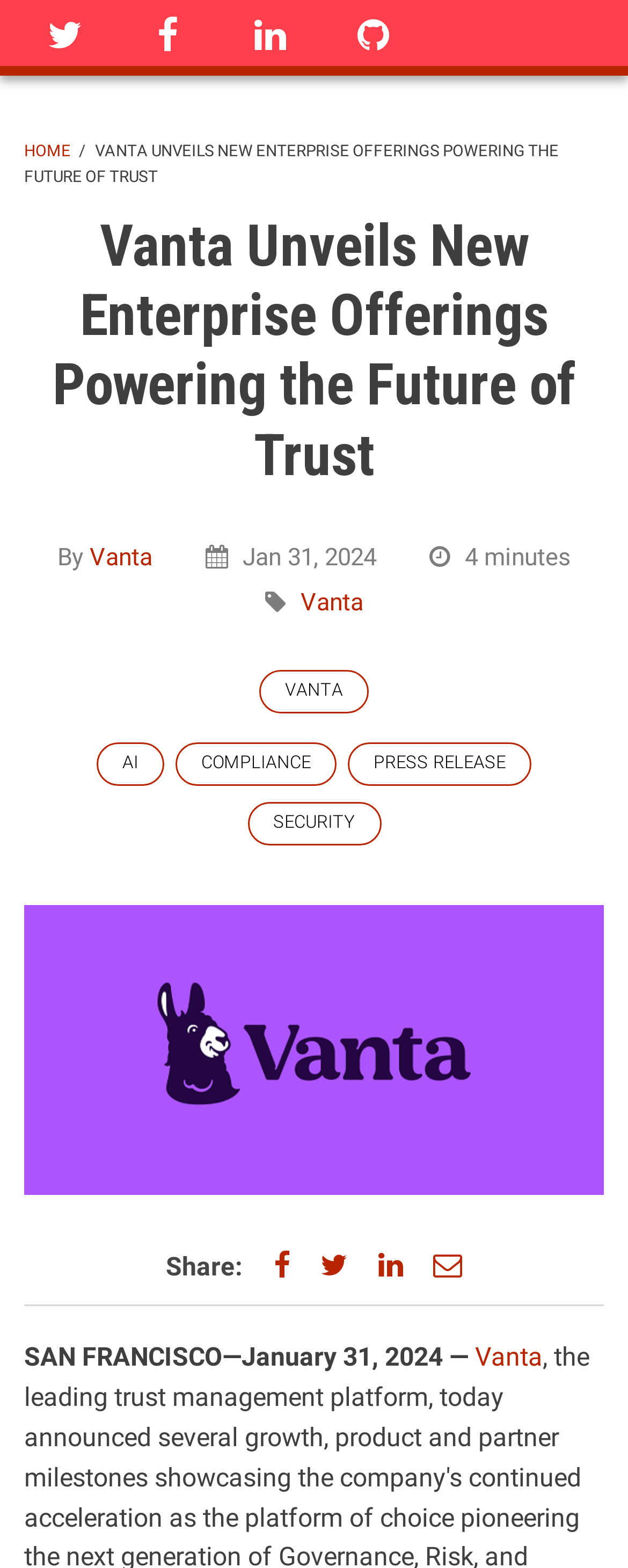Provide the bounding box coordinates of the area you need to click to execute the following instruction: "Go to the Security page".

[0.394, 0.511, 0.606, 0.539]